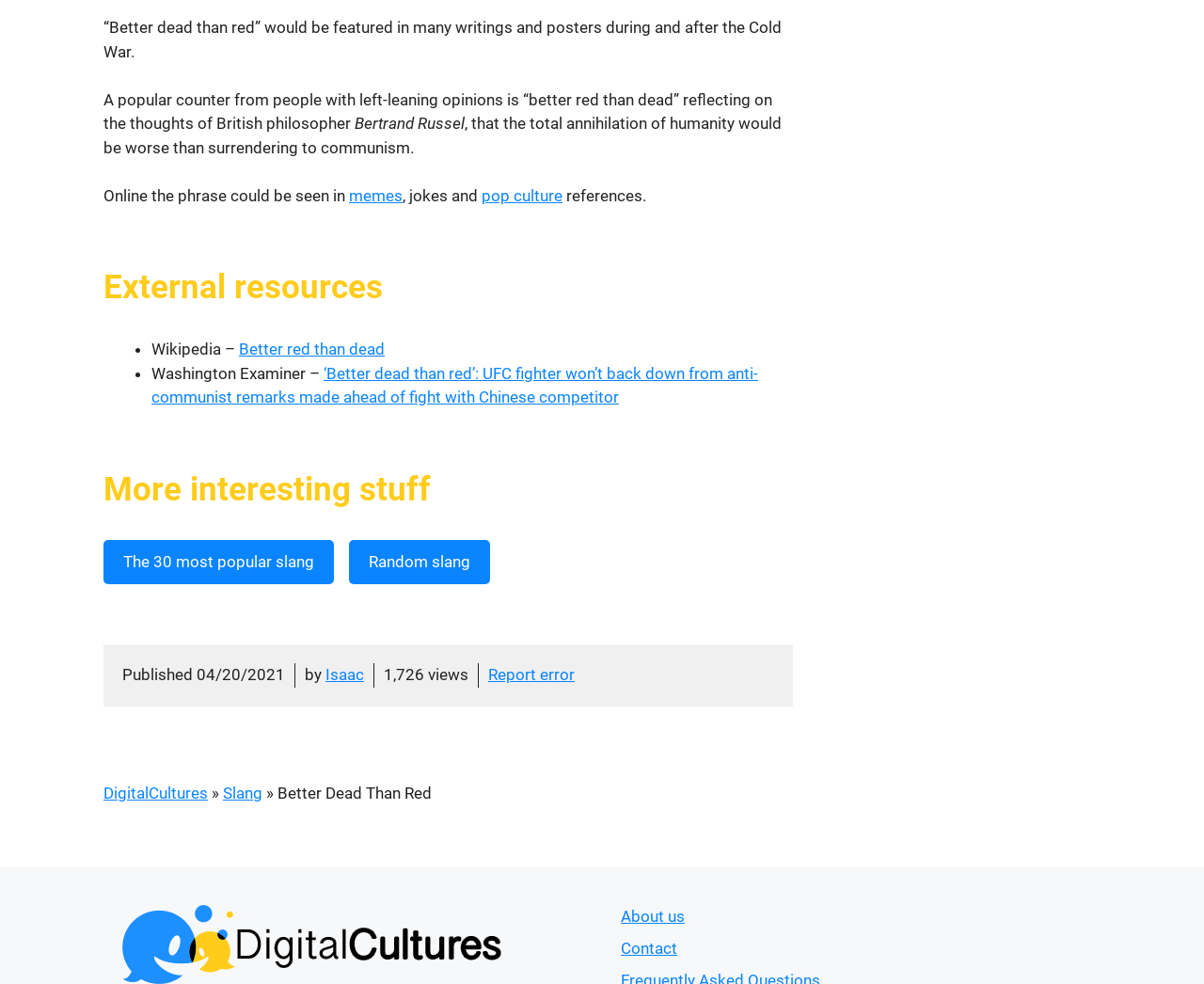Locate the bounding box coordinates of the area you need to click to fulfill this instruction: 'click on the link to memes'. The coordinates must be in the form of four float numbers ranging from 0 to 1: [left, top, right, bottom].

[0.29, 0.189, 0.334, 0.208]